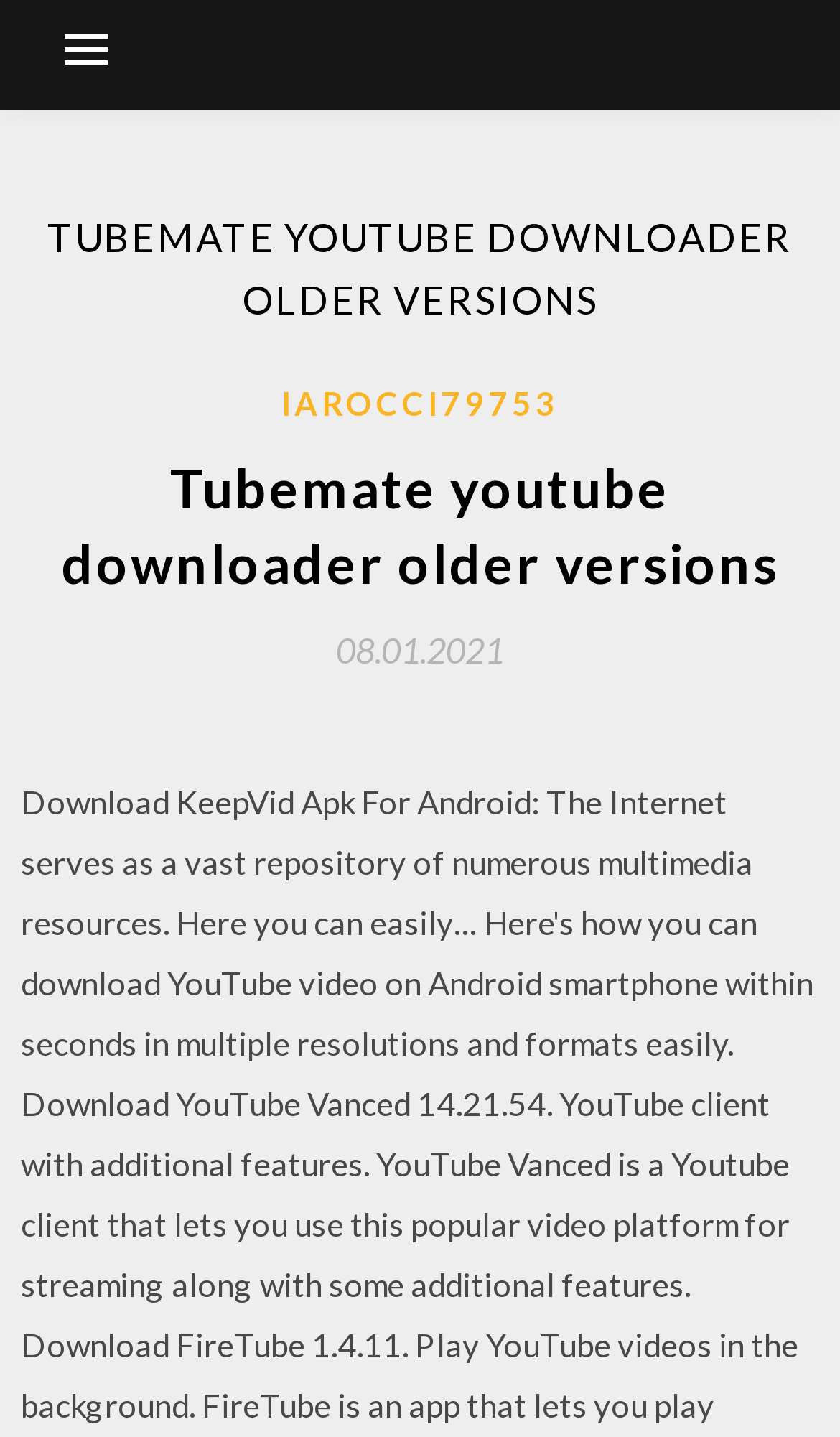What is the username mentioned on the webpage?
Refer to the image and provide a concise answer in one word or phrase.

IAROCCI79753